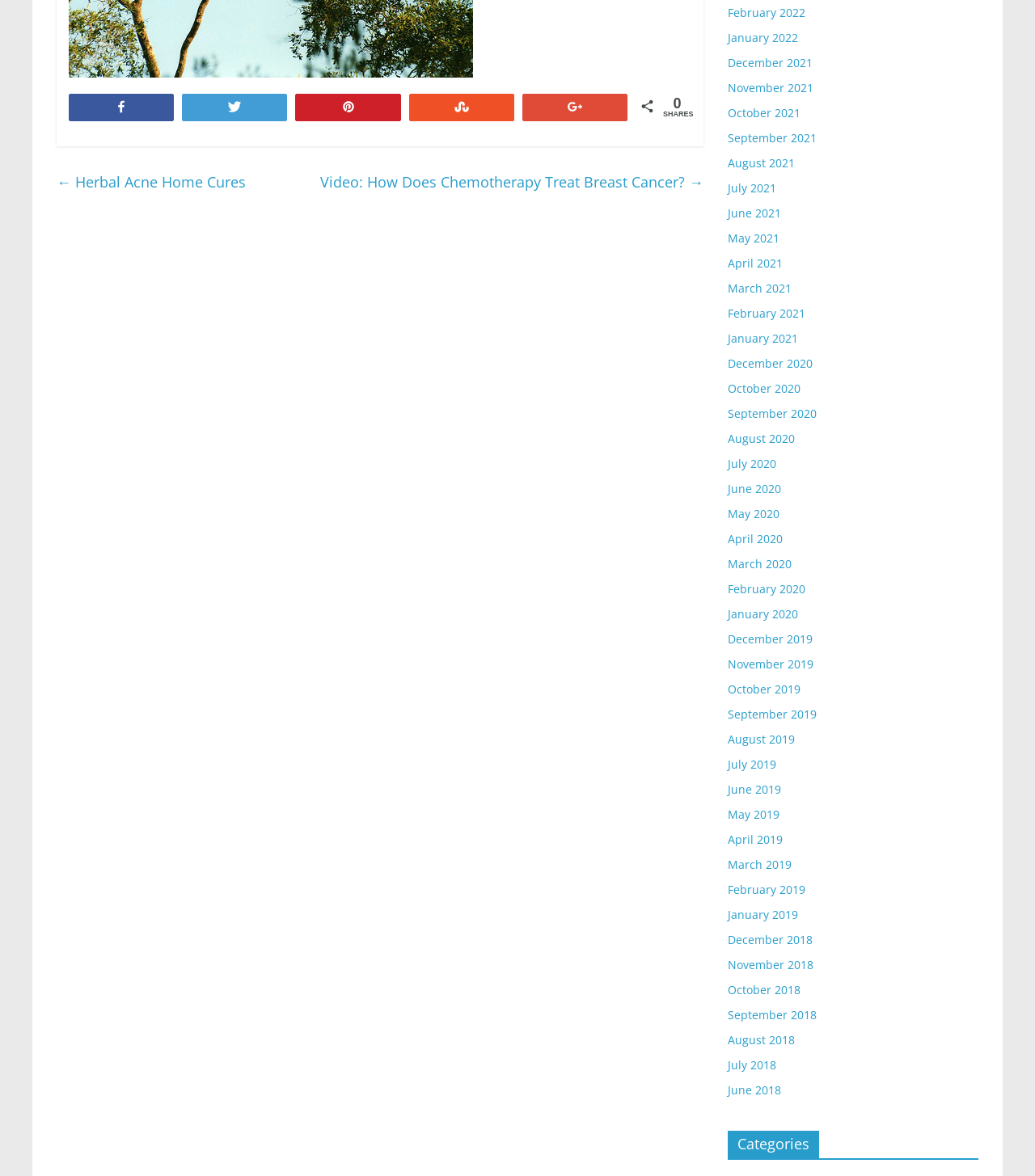Kindly determine the bounding box coordinates for the area that needs to be clicked to execute this instruction: "View February 2022 archives".

[0.703, 0.004, 0.778, 0.017]